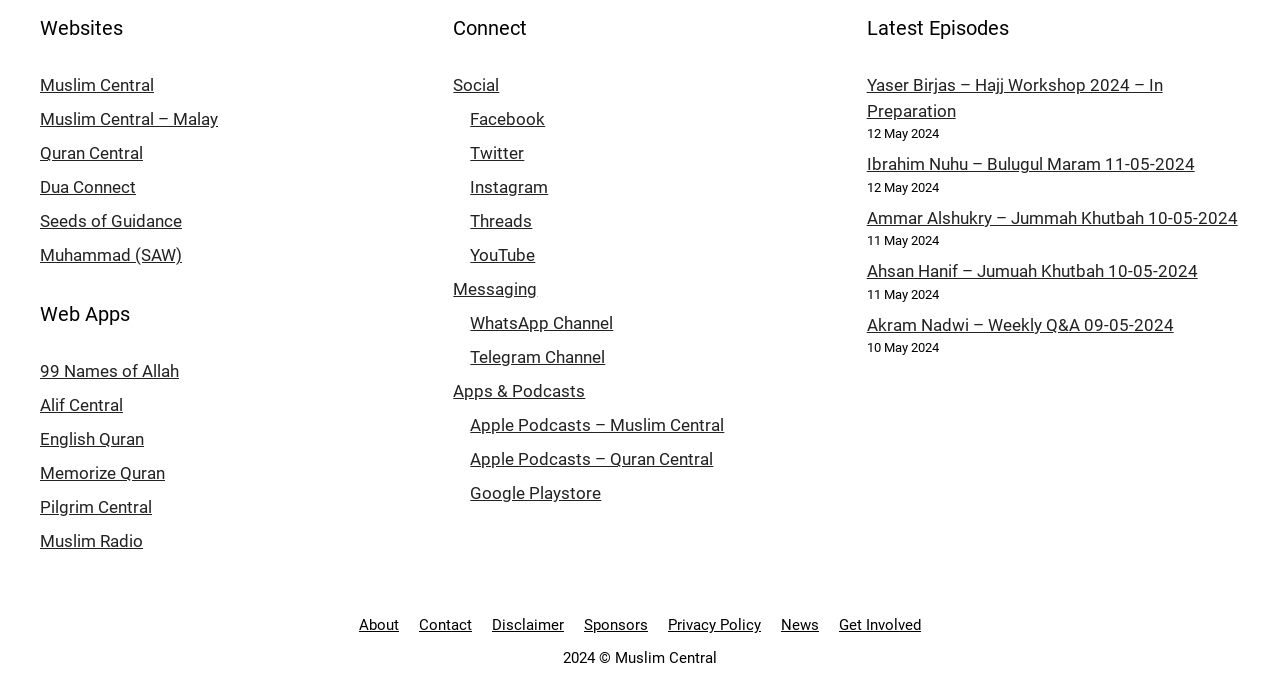How many links are there under 'Websites'?
Can you provide a detailed and comprehensive answer to the question?

I counted the number of links under the 'Websites' heading, which are 'Muslim Central', 'Muslim Central – Malay', 'Quran Central', 'Dua Connect', and 'Seeds of Guidance', totaling 5 links.